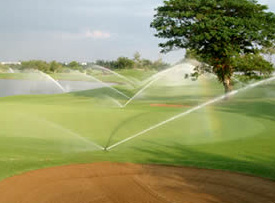What is the purpose of the sprinkler systems?
Refer to the image and provide a concise answer in one word or phrase.

watering the turf